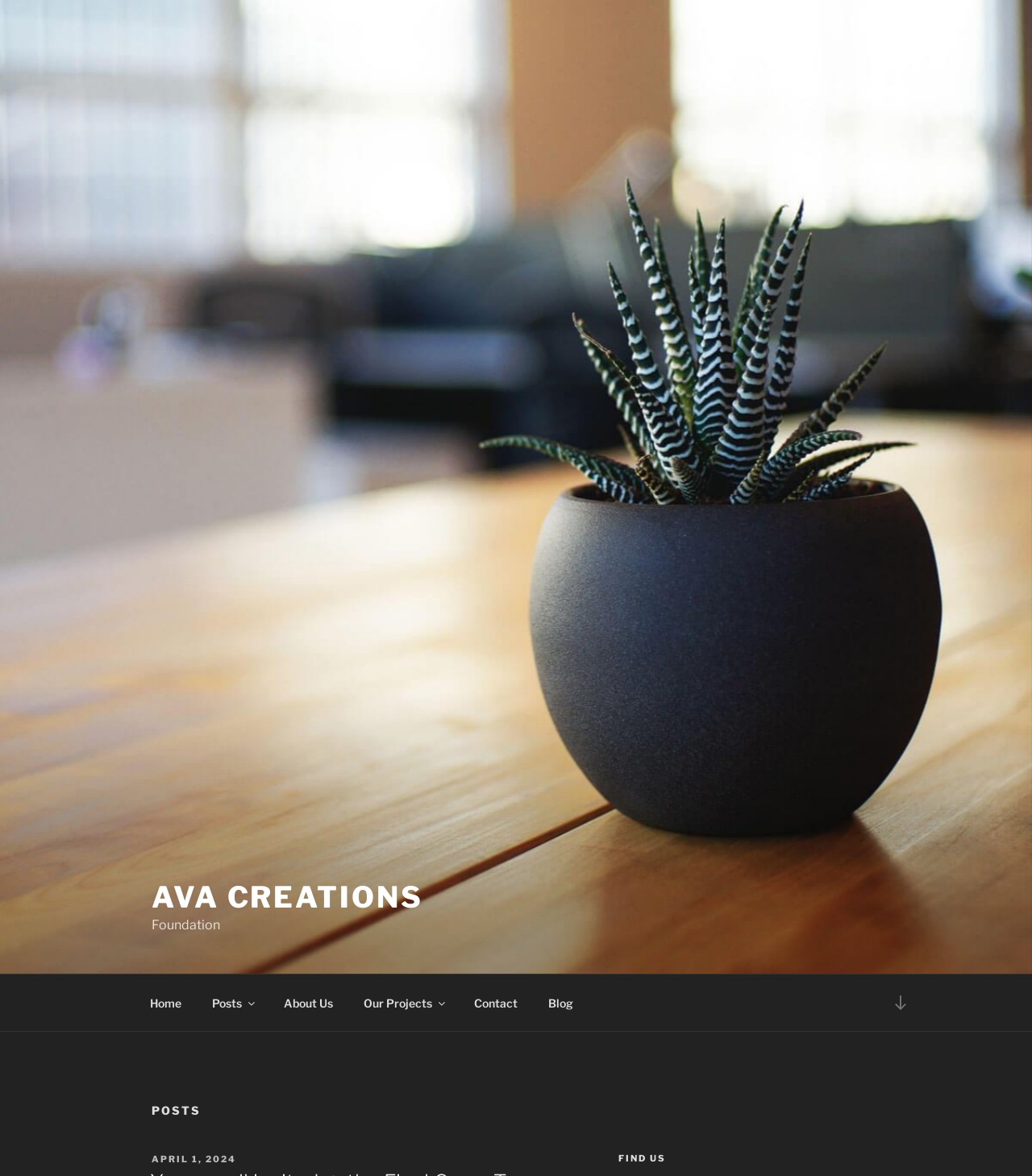Answer the question in one word or a short phrase:
How many links are under the 'POSTS' heading?

1